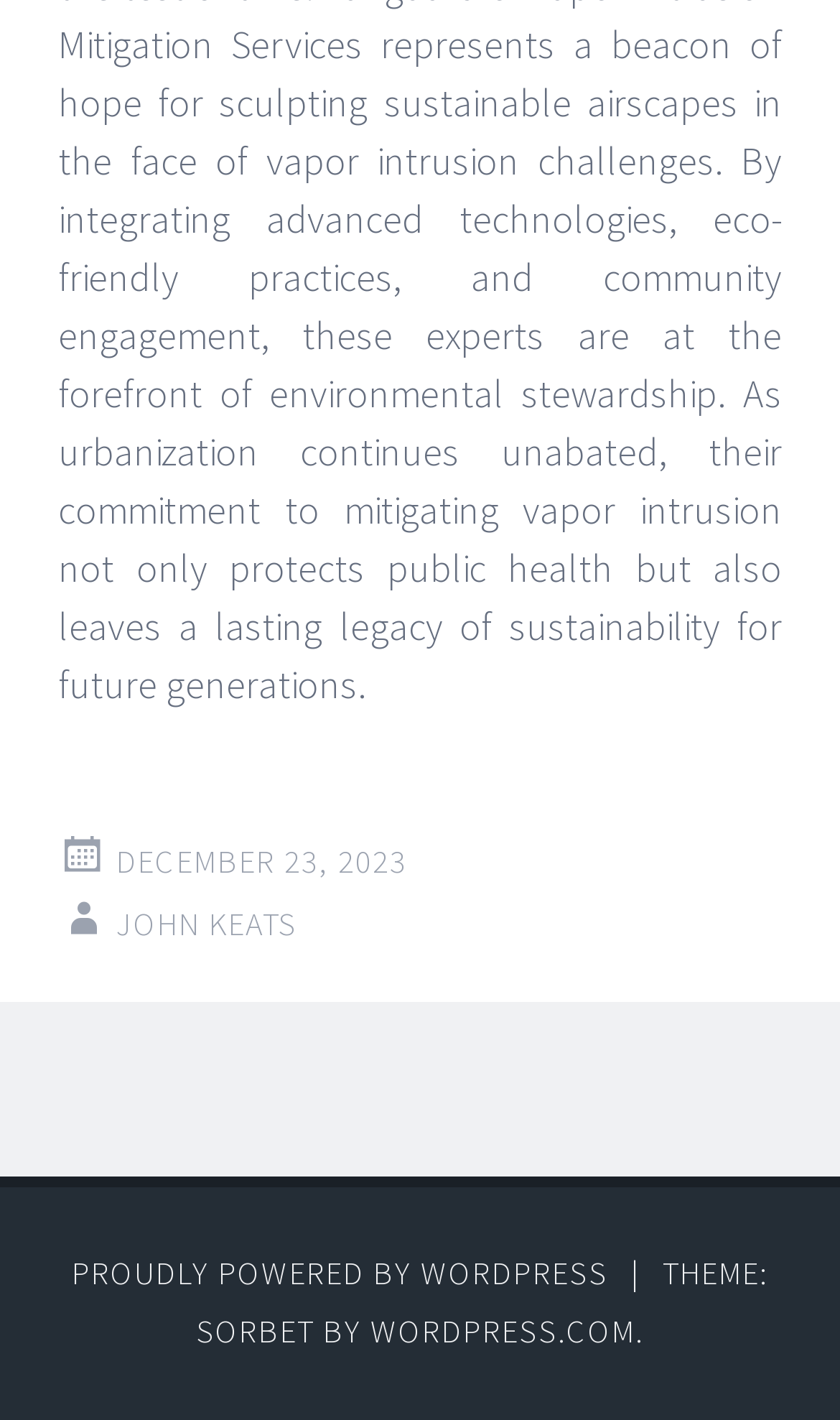Given the element description: "Proudly powered by WordPress", predict the bounding box coordinates of the UI element it refers to, using four float numbers between 0 and 1, i.e., [left, top, right, bottom].

[0.085, 0.882, 0.724, 0.911]